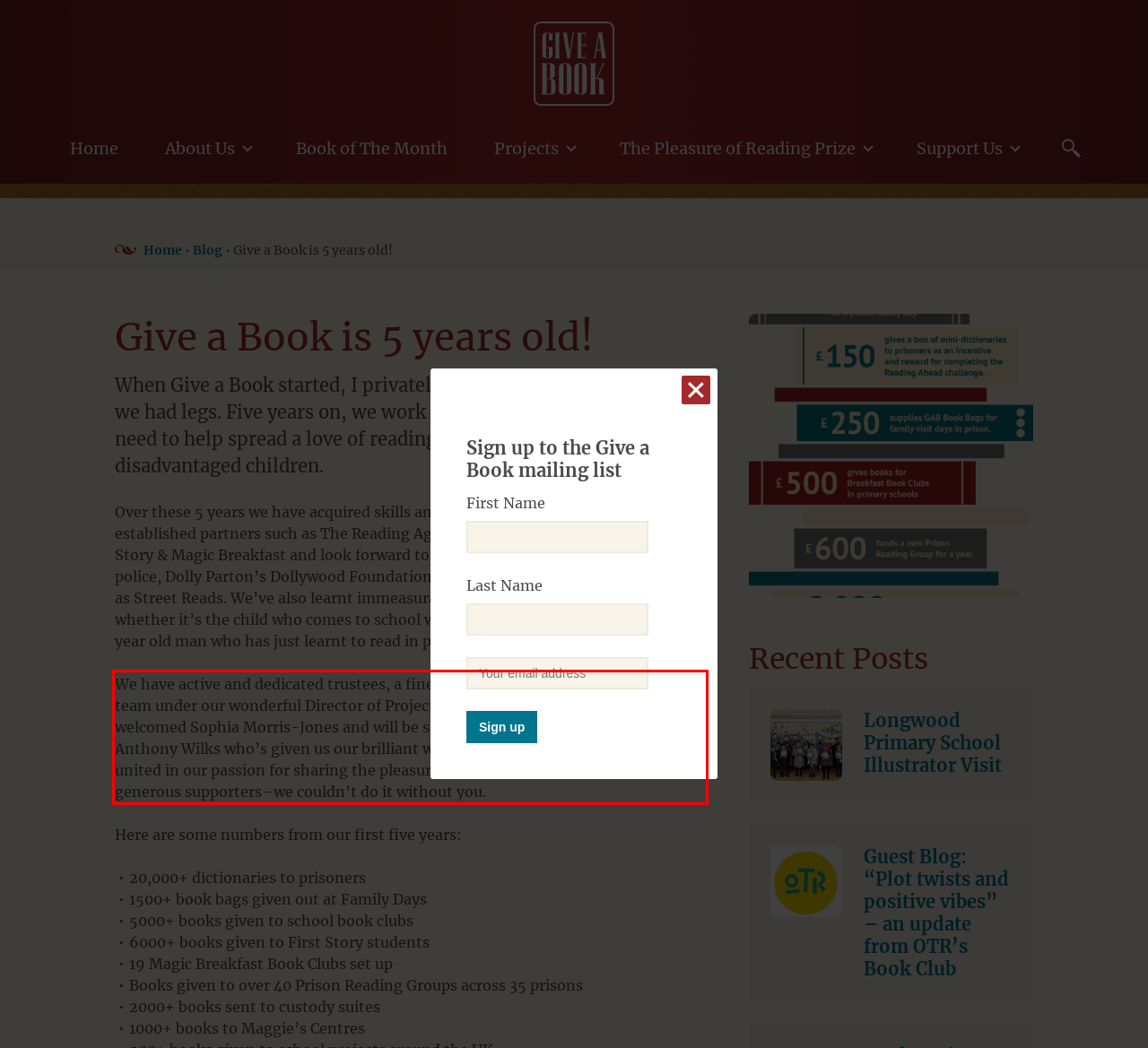With the given screenshot of a webpage, locate the red rectangle bounding box and extract the text content using OCR.

We have active and dedicated trustees, a fine advisory board, and a great working team under our wonderful Director of Projects, Adeela Khan. Recently we welcomed Sophia Morris-Jones and will be sad to say goodbye to the incomparable Anthony Wilks who’s given us our brilliant web presence from the start. We are all united in our passion for sharing the pleasure of reading. Thank you to all our generous supporters–we couldn’t do it without you.